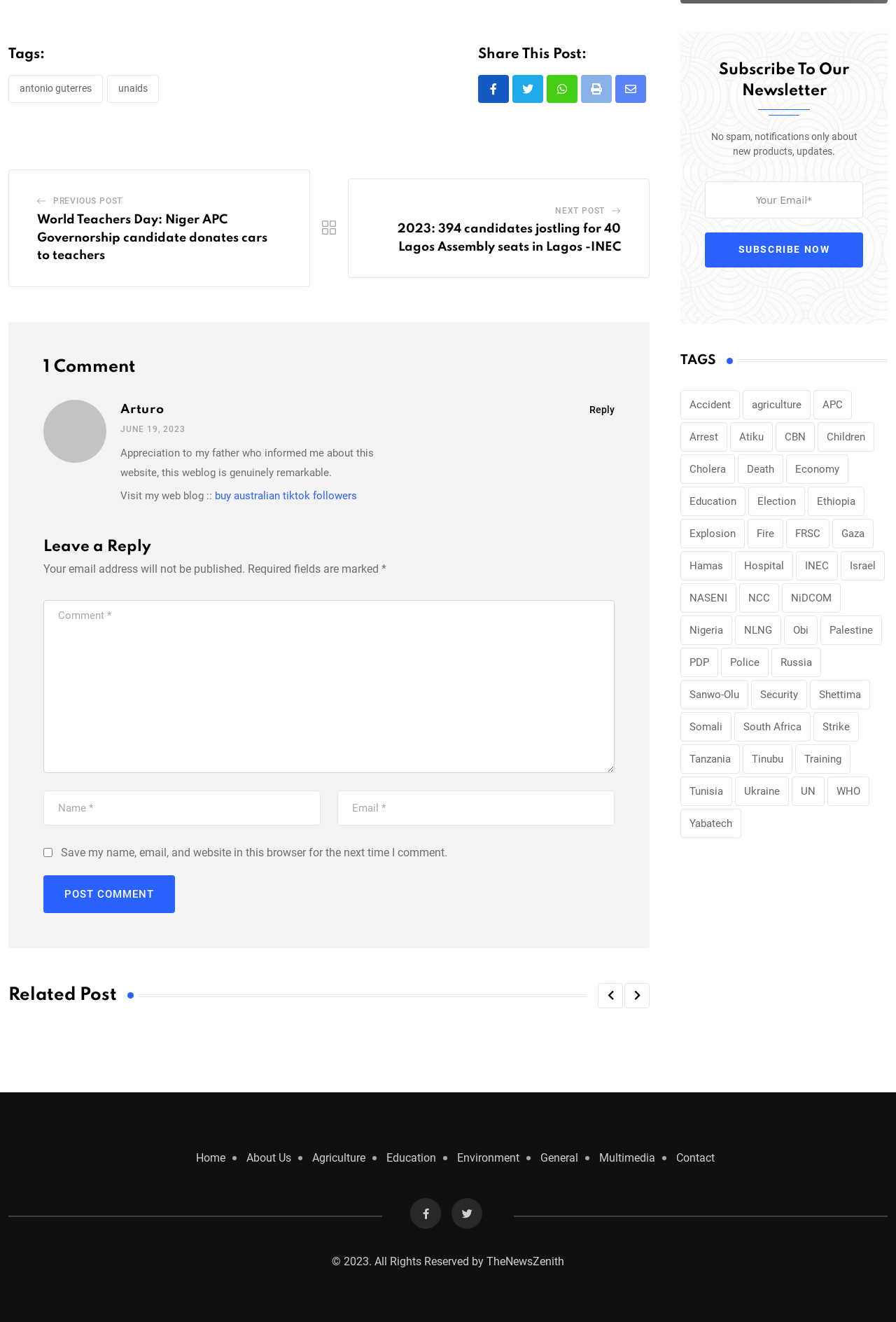How many items are tagged with 'APC'?
Analyze the image and provide a thorough answer to the question.

The answer can be found in the link 'APC (28 items)' which is part of the 'TAGS' section and provides information about the number of items tagged with 'APC'.